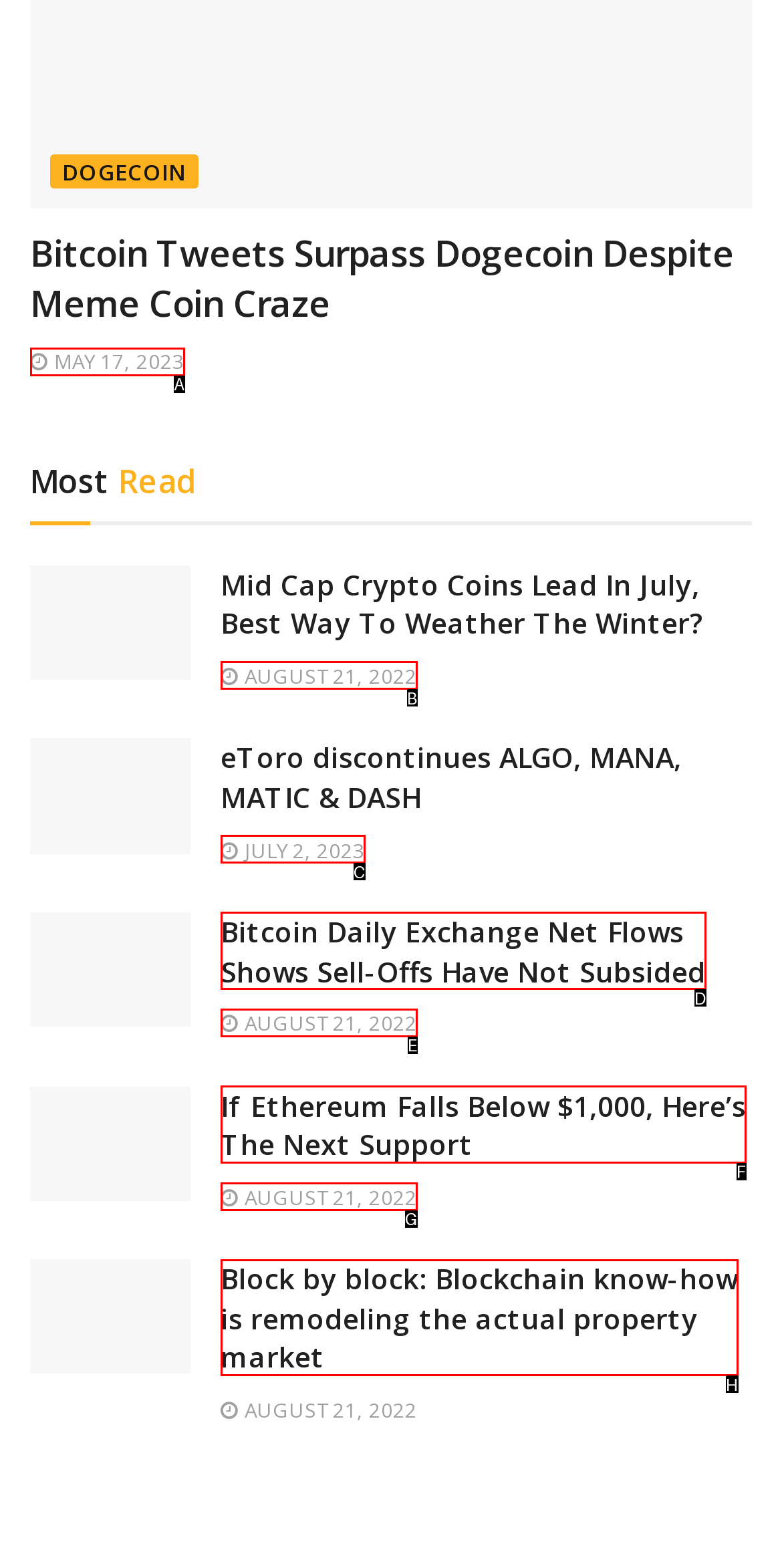Given the description: July 2, 2023, identify the matching option. Answer with the corresponding letter.

C